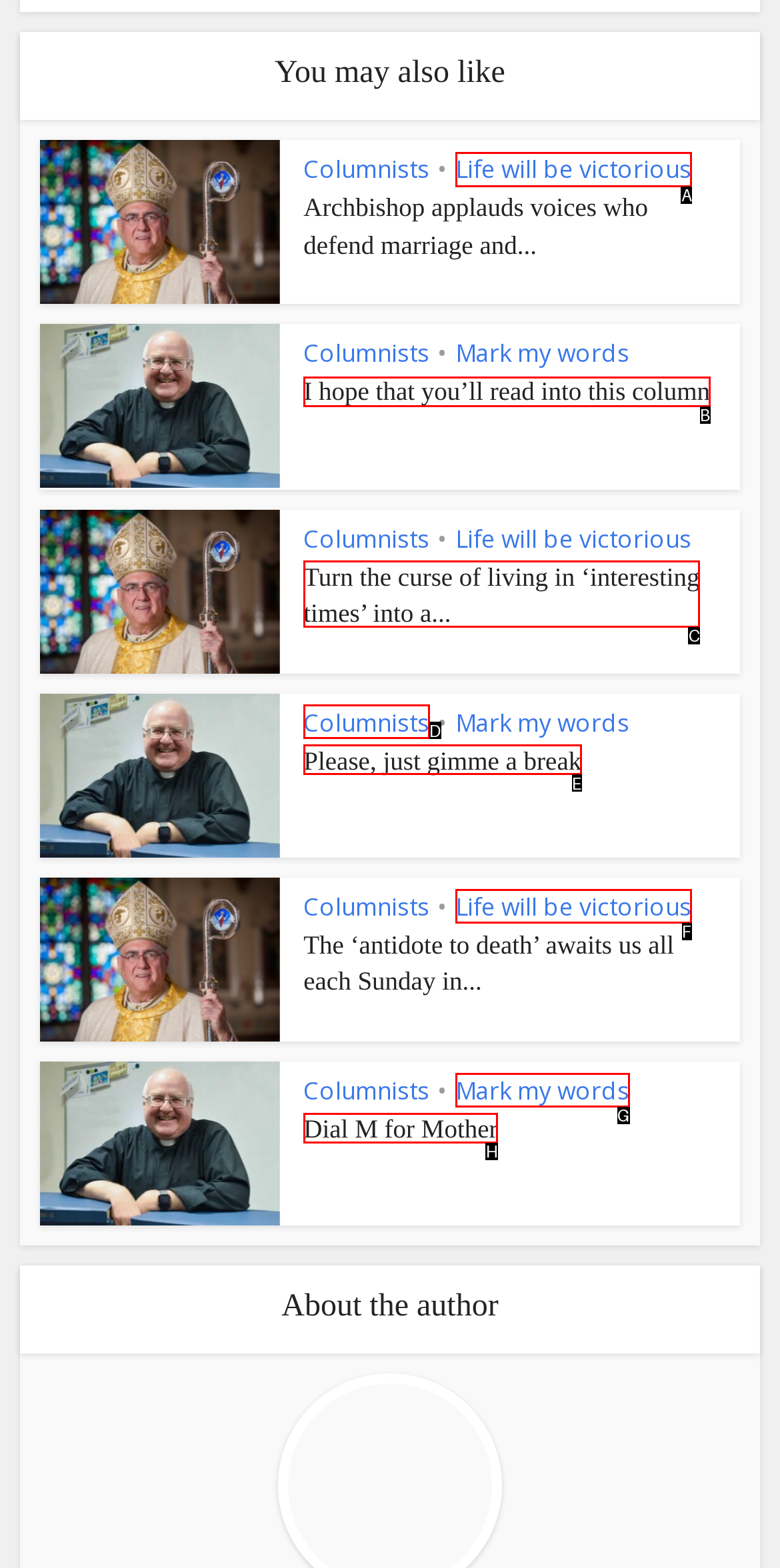Choose the correct UI element to click for this task: View 'Life will be victorious' Answer using the letter from the given choices.

A